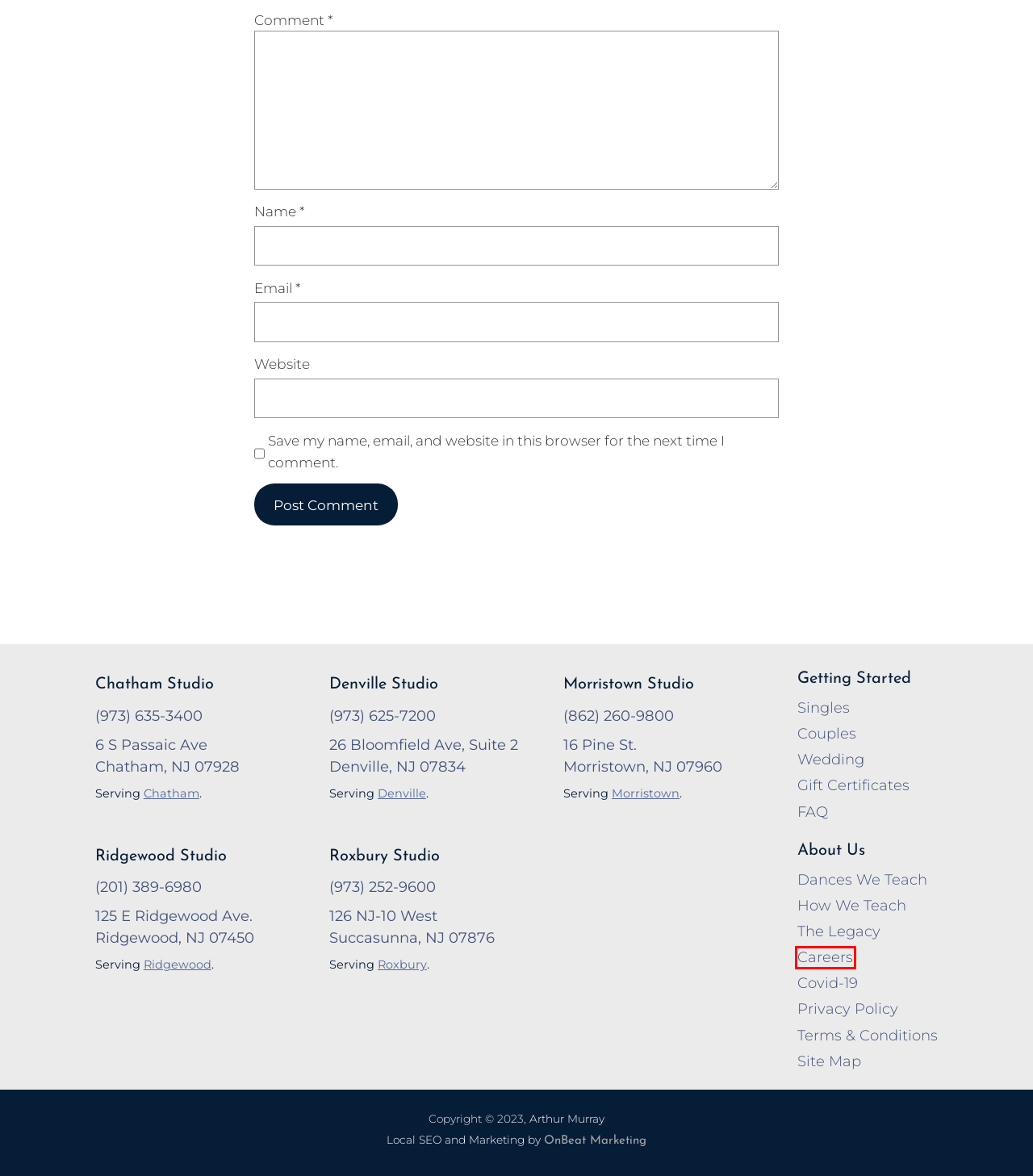You are given a screenshot of a webpage with a red bounding box around an element. Choose the most fitting webpage description for the page that appears after clicking the element within the red bounding box. Here are the candidates:
A. Ballroom Dance Careers | Arthur Murray Dance Now
B. Wedding Dance Lessons | Arthur Murray Dance Now
C. Dance Lessons Ridgewood | Arthur Murray Ridgewood
D. Covid-19 | Arthur Murray Dance Now
E. Web Design | Social Media | SEO | OnBeat Marketing
F. Dances we Teach | Arthur Murray Dance Now
G. Dance Lessons Roxbury | Arthur Murray Roxbury
H. Dance Lessons Chatham | Arthur Murray Chatham

A